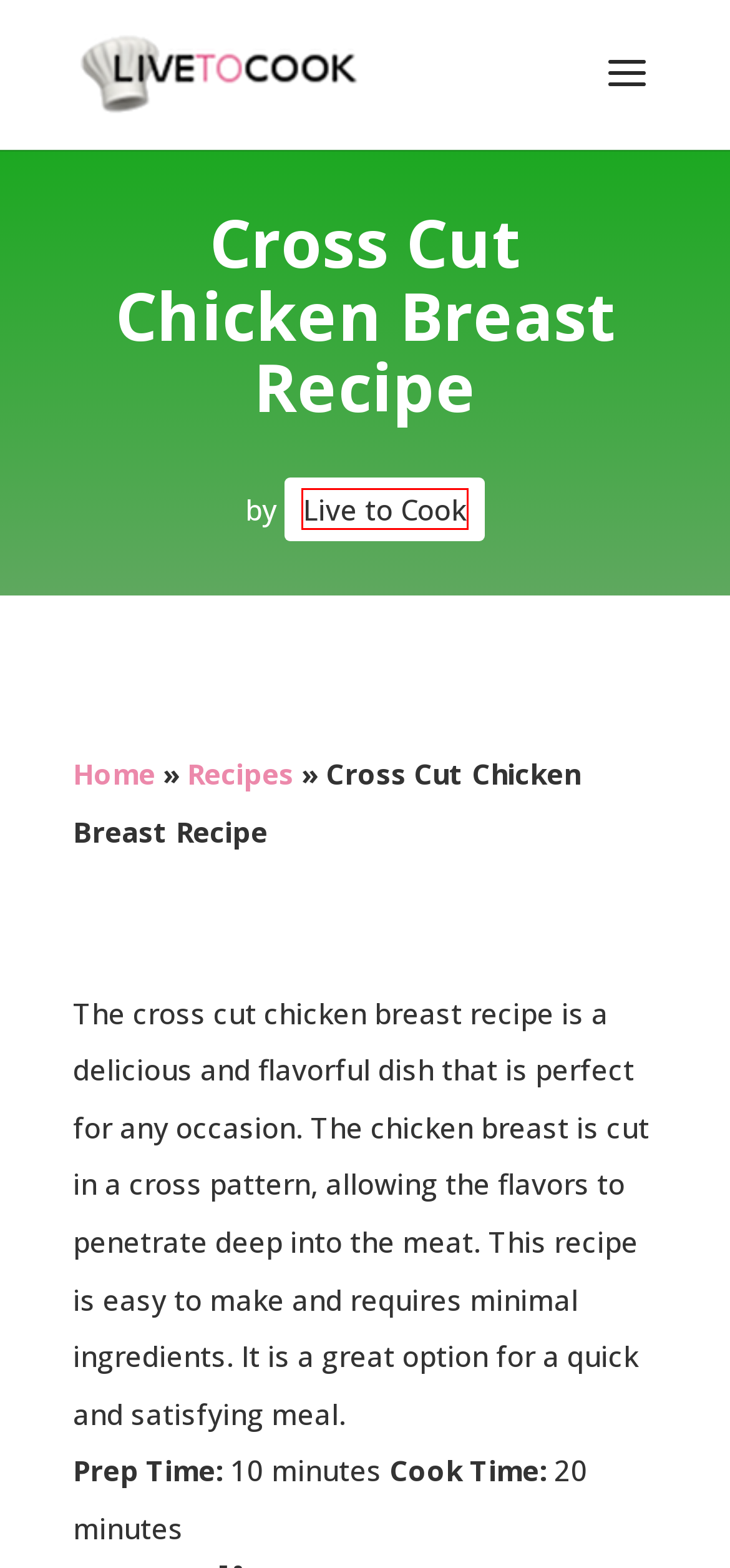You are provided with a screenshot of a webpage containing a red rectangle bounding box. Identify the webpage description that best matches the new webpage after the element in the bounding box is clicked. Here are the potential descriptions:
A. Espresso And Coffee | Cooking Tips, Reviews And Recipes
B. Astercook | Cooking Tips, Reviews And Recipes
C. Home | Cooking Tips, Reviews And Recipes
D. Pots And Pans | Cooking Tips, Reviews And Recipes
E. Caraway | Cooking Tips, Reviews And Recipes
F. Recipes | Cooking Tips, Reviews And Recipes
G. Skills & Techniques | Cooking Tips, Reviews And Recipes
H. Live To Cook | Cooking Tips, Reviews And Recipes

H